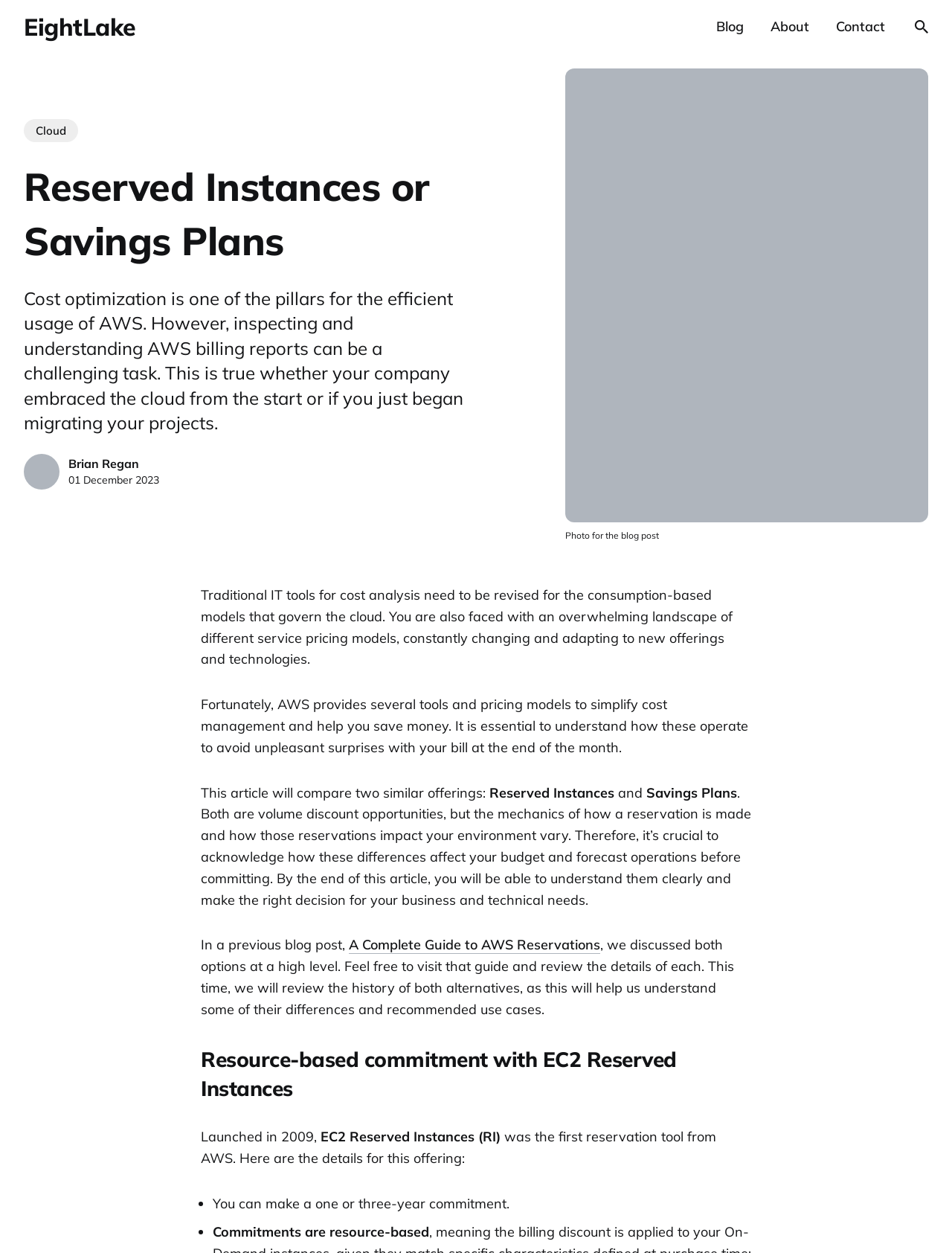Locate the bounding box coordinates of the element you need to click to accomplish the task described by this instruction: "Click the 'Brian Regan' link".

[0.025, 0.362, 0.062, 0.391]